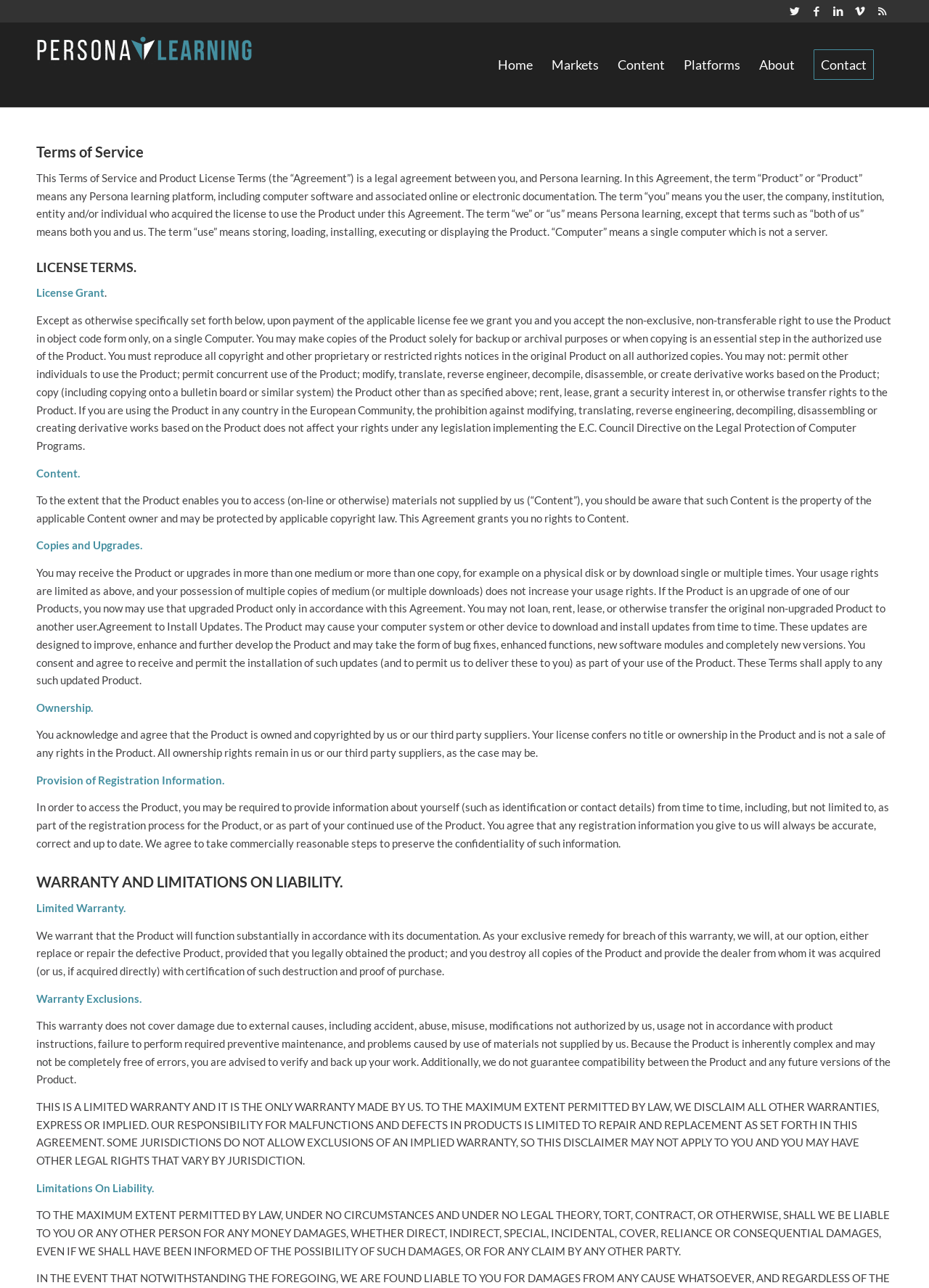Predict the bounding box coordinates for the UI element described as: "alt="Persona Learning"". The coordinates should be four float numbers between 0 and 1, presented as [left, top, right, bottom].

[0.039, 0.017, 0.273, 0.083]